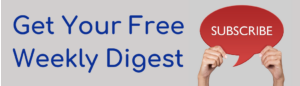Describe the image thoroughly.

The image features a promotional banner inviting viewers to subscribe to a weekly digest. It prominently displays the text "Get Your Free Weekly Digest" in a bold, blue font, emphasizing the benefits of signing up. Alongside the text, two hands are shown holding a vibrant red speech bubble that contains the word "SUBSCRIBE," drawing attention to the call to action. The background of the banner is a subtle grey, providing a clean and professional appearance that enhances the message. This image aims to engage readers and encourage them to stay updated with fresh content from the publication.